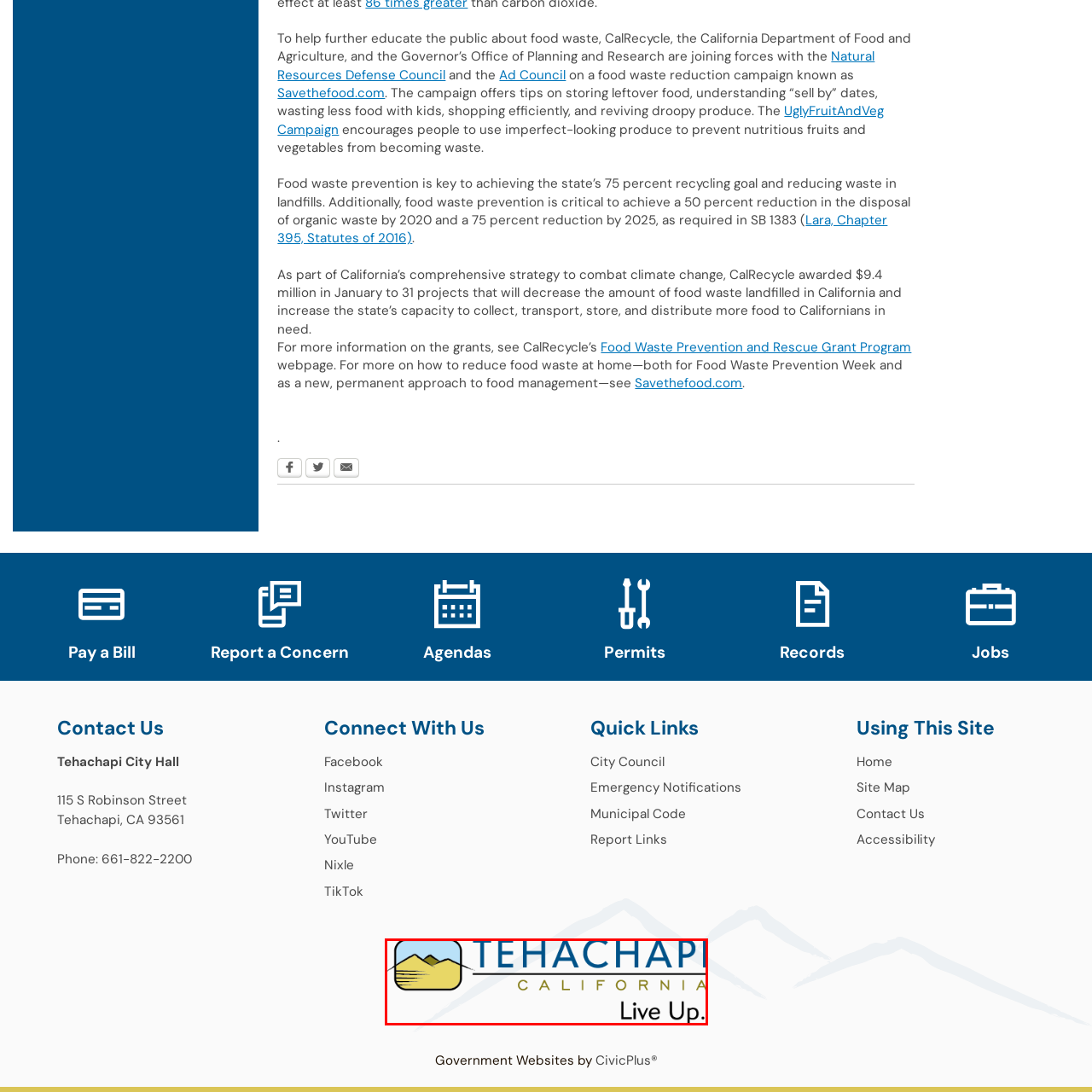Direct your gaze to the image circumscribed by the red boundary and deliver a thorough answer to the following question, drawing from the image's details: 
What is the slogan of Tehachapi?

The slogan 'Live Up.' is presented below the city's name, emphasizing the positive and vibrant spirit of the community, and reflecting the city's commitment to a high quality of life.